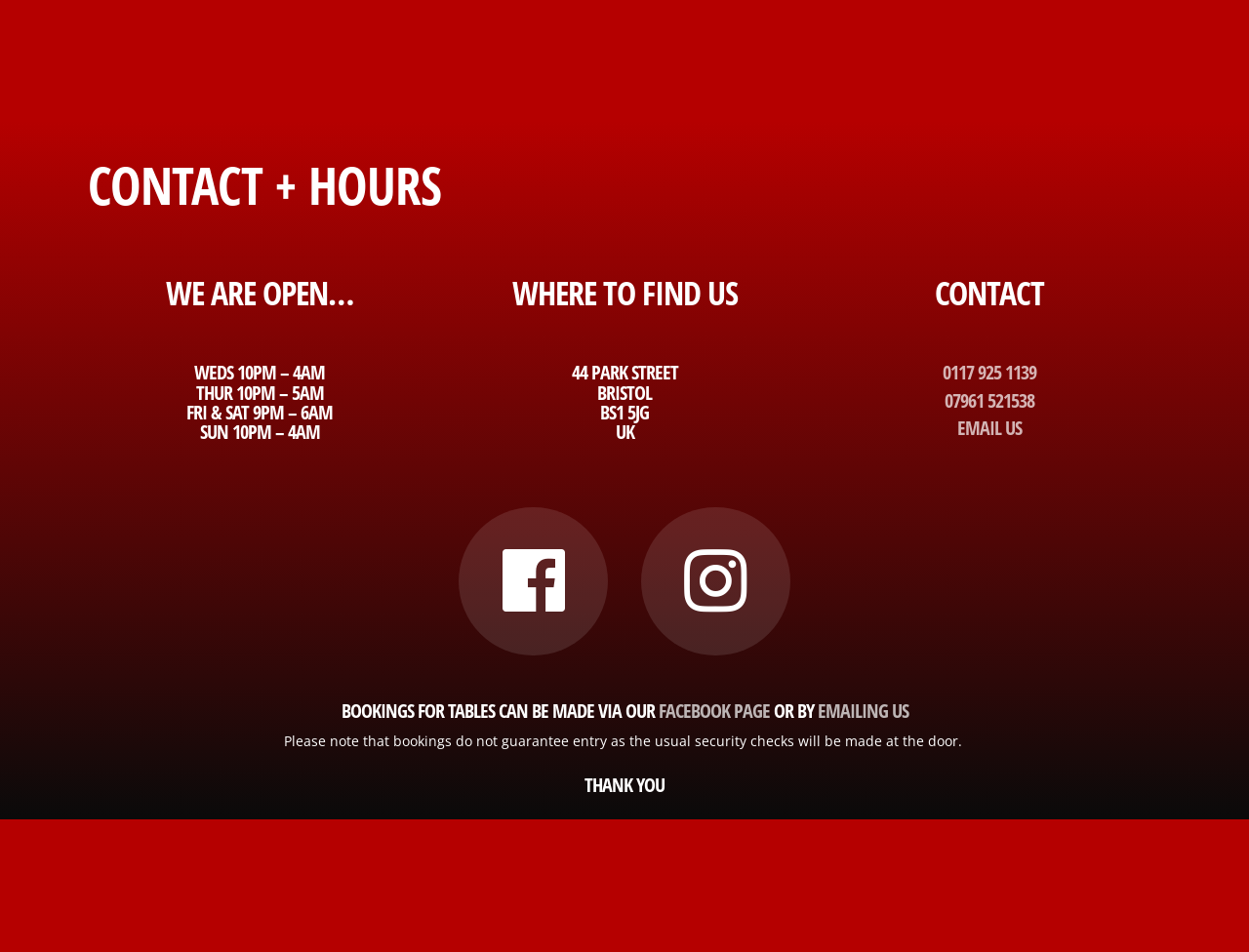What are the opening hours of the venue?
Using the image as a reference, give an elaborate response to the question.

I found the opening hours by looking at the heading 'WE ARE OPEN…' and the subsequent text, which lists the hours for each day of the week.